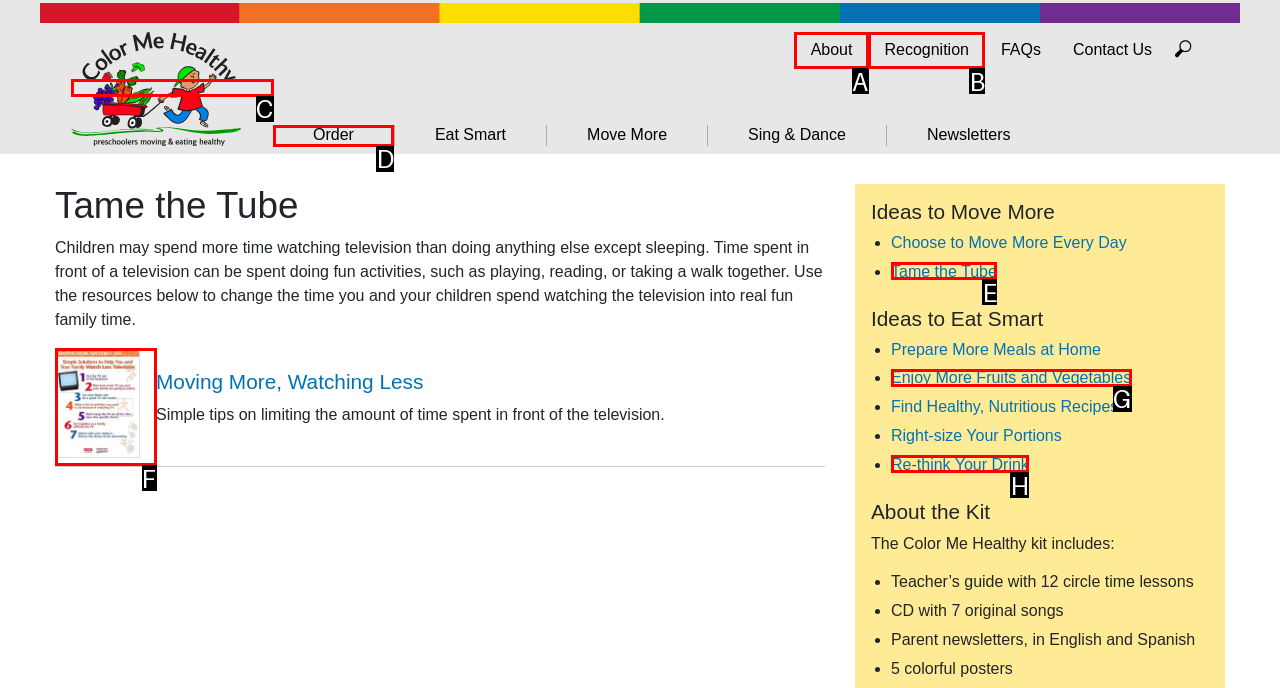Select the HTML element that corresponds to the description: Re-think Your Drink. Reply with the letter of the correct option.

H